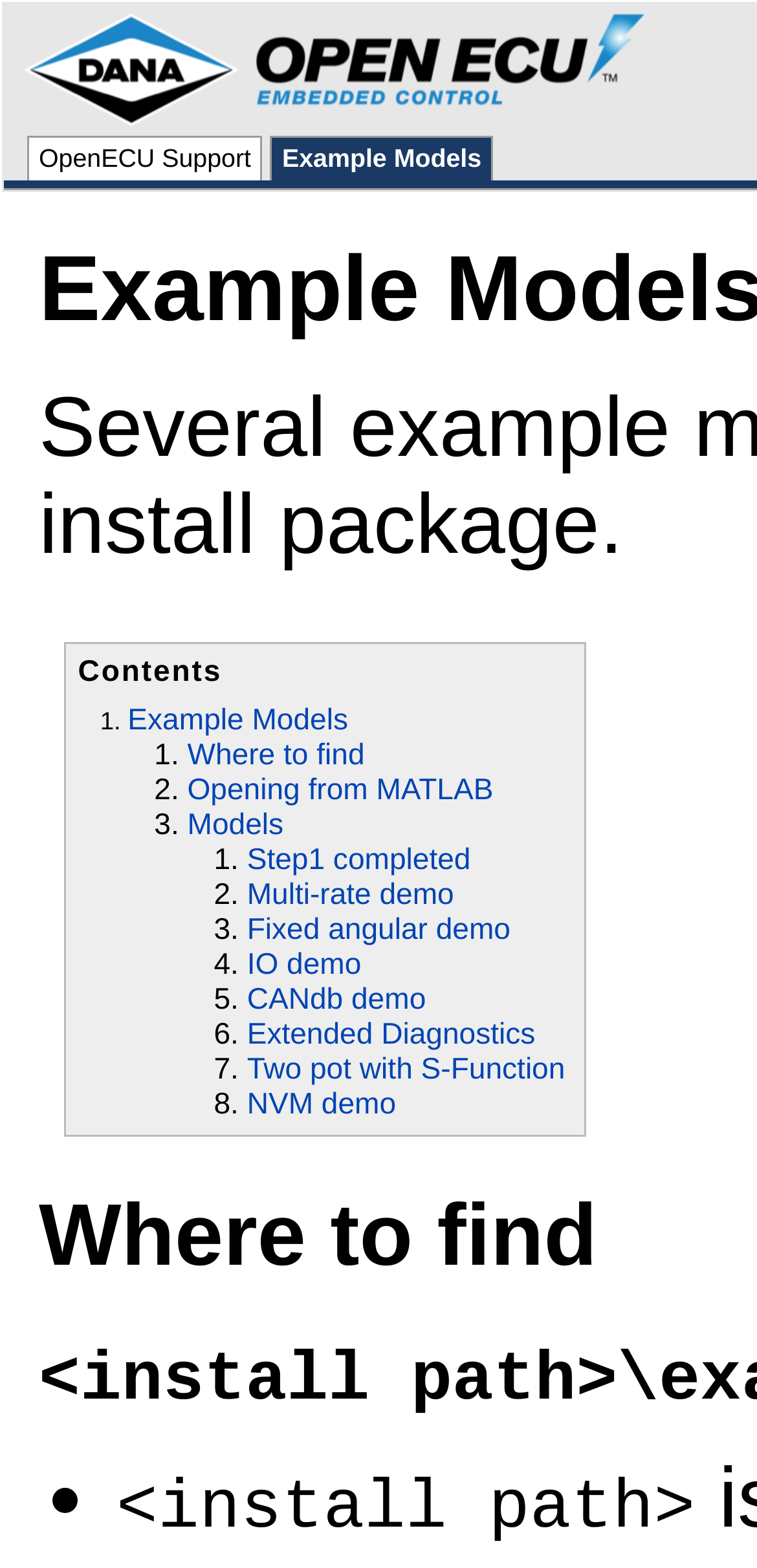Identify the bounding box coordinates for the region of the element that should be clicked to carry out the instruction: "Click on OpenECU link". The bounding box coordinates should be four float numbers between 0 and 1, i.e., [left, top, right, bottom].

[0.031, 0.027, 0.851, 0.058]